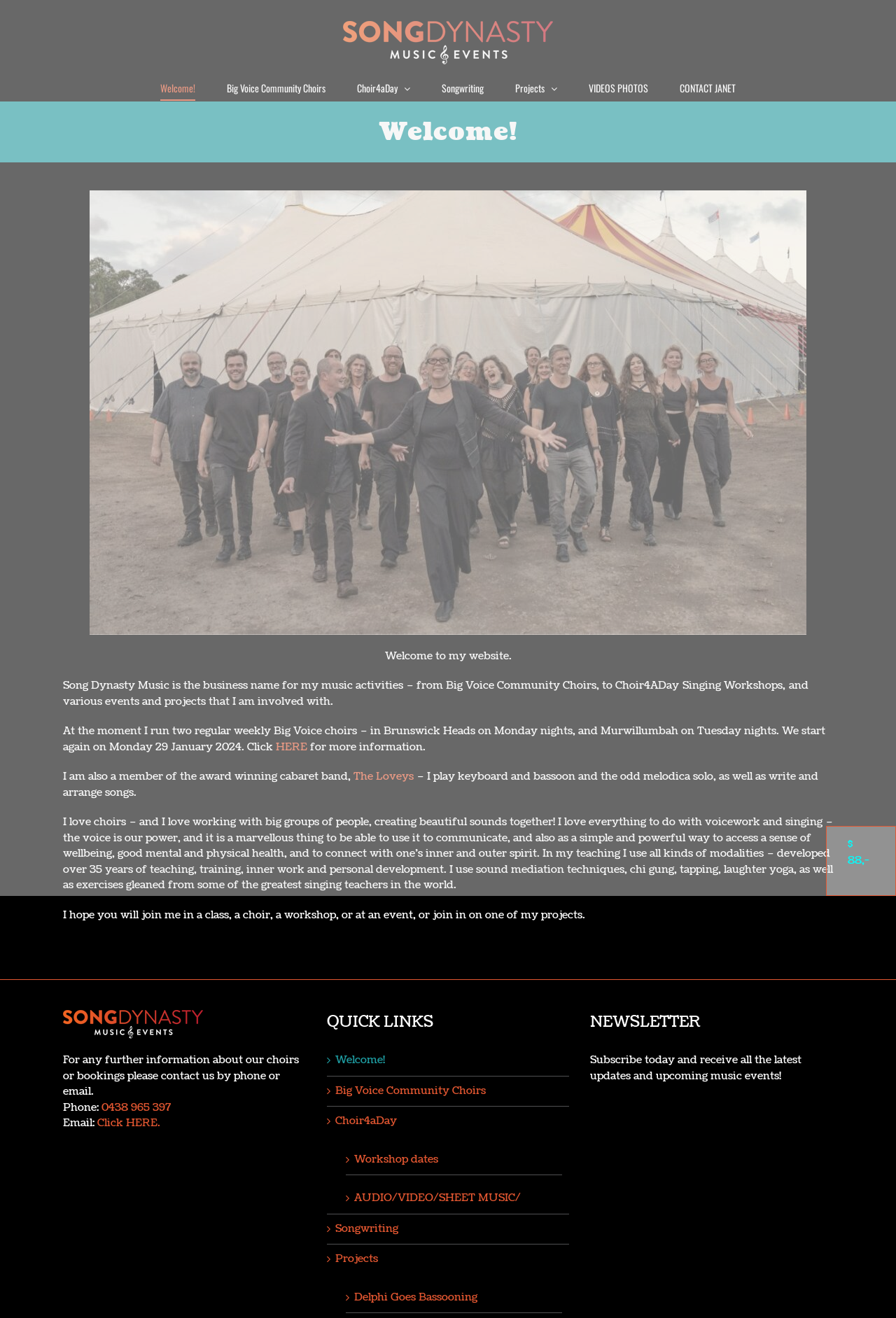Please locate the bounding box coordinates of the element that should be clicked to achieve the given instruction: "Contact Janet".

[0.759, 0.057, 0.821, 0.076]